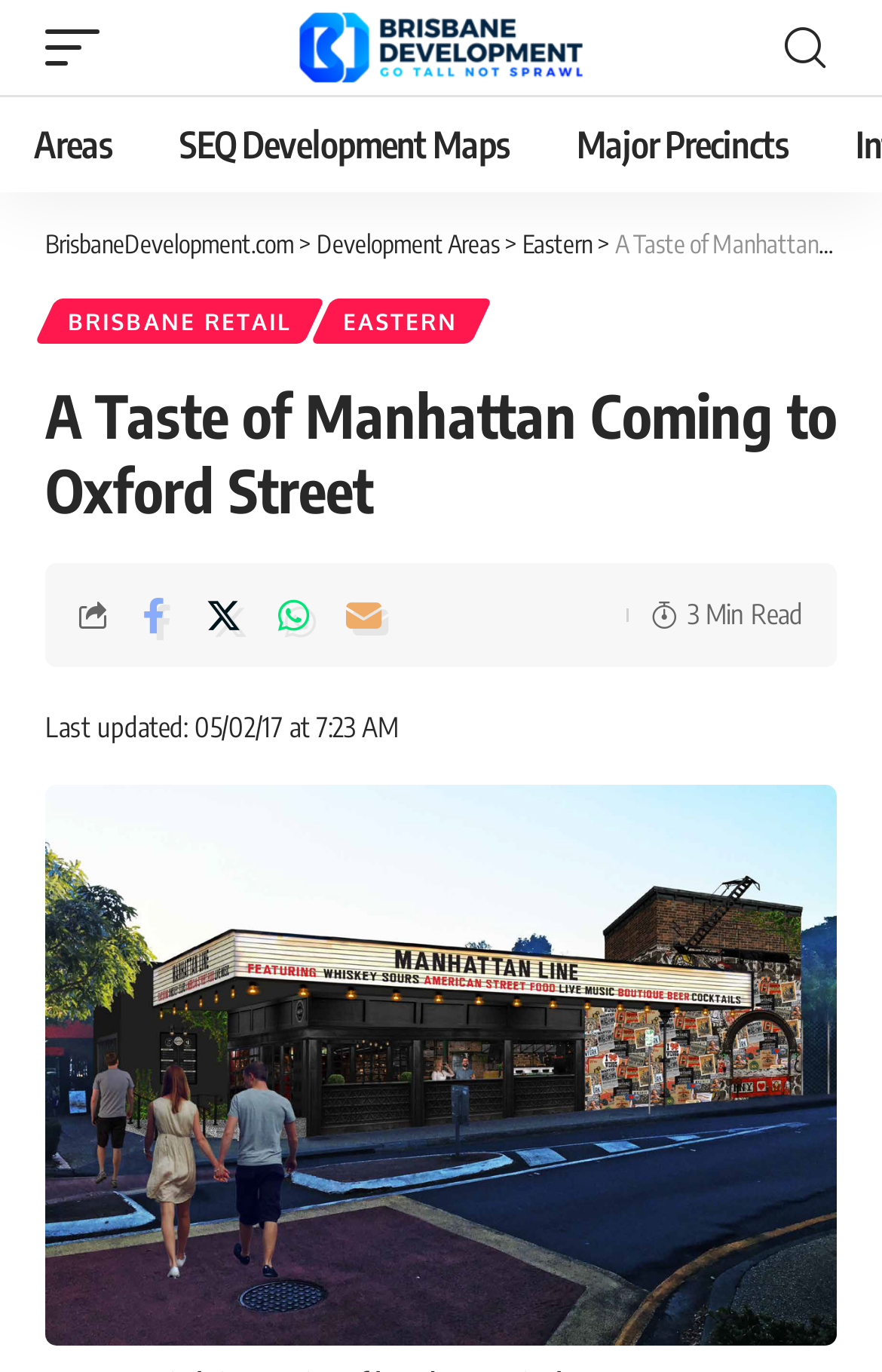When was the article last updated?
Examine the image and give a concise answer in one word or a short phrase.

05/02/17 at 7:23 AM